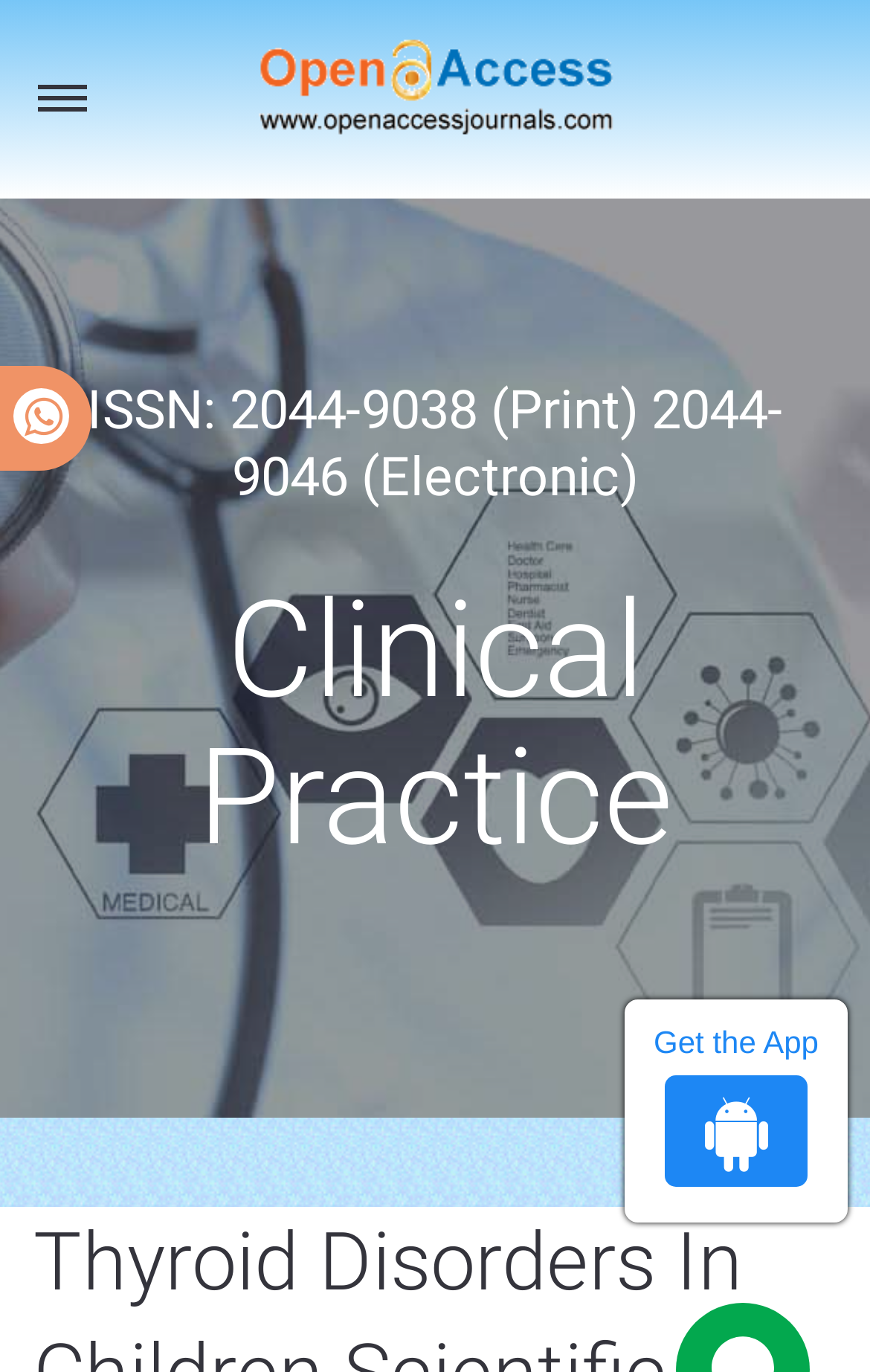Offer a comprehensive description of the webpage’s content and structure.

The webpage appears to be a scientific article or journal webpage, specifically focused on thyroid disorders in children. At the top left corner, there is a button to toggle navigation. To the right of this button, there is a link to "Open Access Journals" accompanied by an image with the same name. Below this link, there is a static text displaying the ISSN numbers for the journal in both print and electronic formats.

The main content of the webpage is divided into sections, with a prominent heading "Clinical Practice" located near the top center of the page. Within this section, there is a static text "Get the App" positioned at the top right corner, and a link below it, although the link text is not specified.